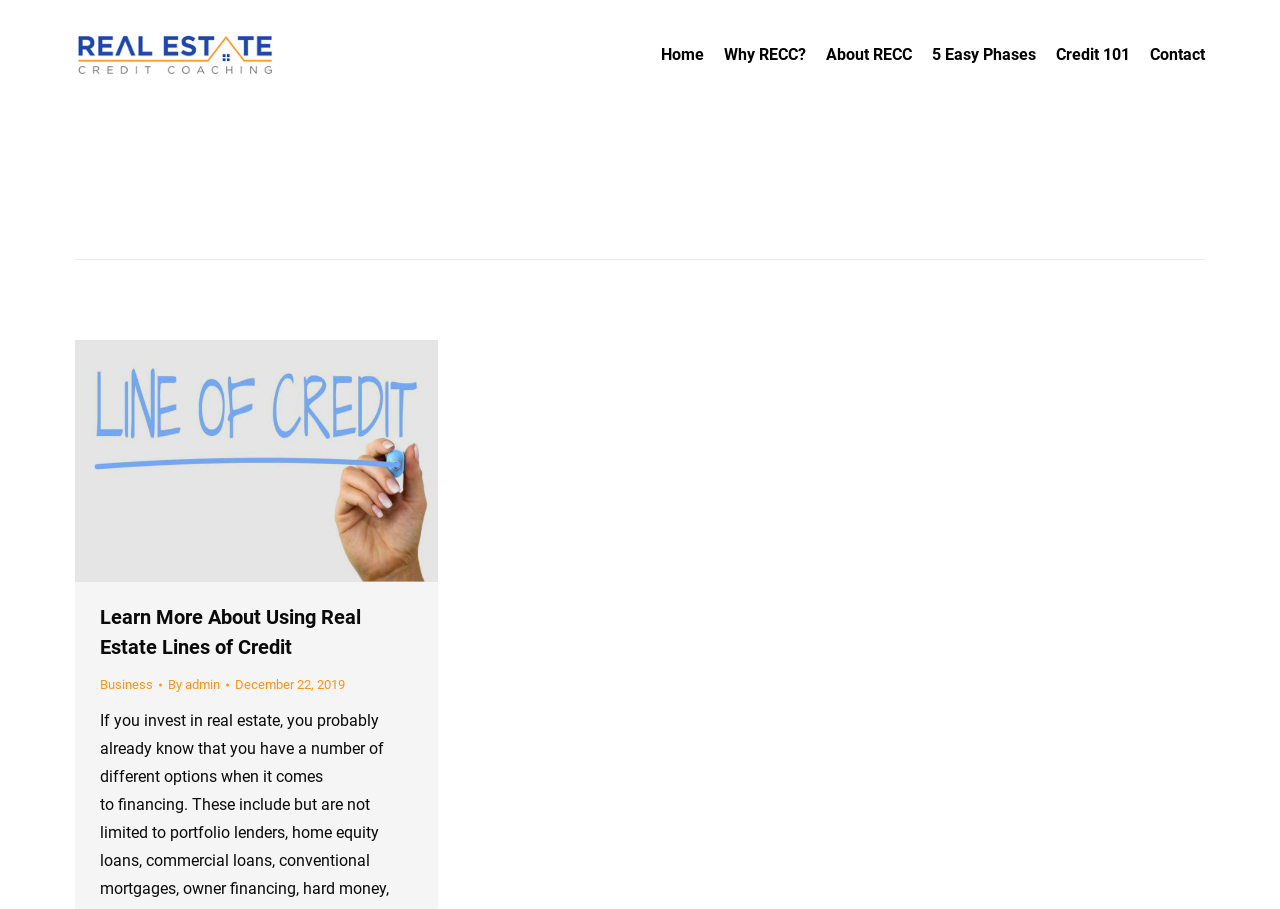Please specify the bounding box coordinates of the element that should be clicked to execute the given instruction: 'Click on 'Home''. Ensure the coordinates are four float numbers between 0 and 1, expressed as [left, top, right, bottom].

[0.516, 0.045, 0.55, 0.076]